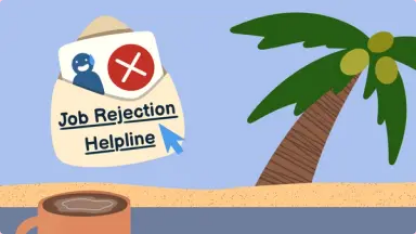Look at the image and write a detailed answer to the question: 
What is the object resting on the sandy surface?

According to the caption, in the foreground of the image, there is a cup of coffee resting on a sandy surface, signaling a casual and relaxed atmosphere.